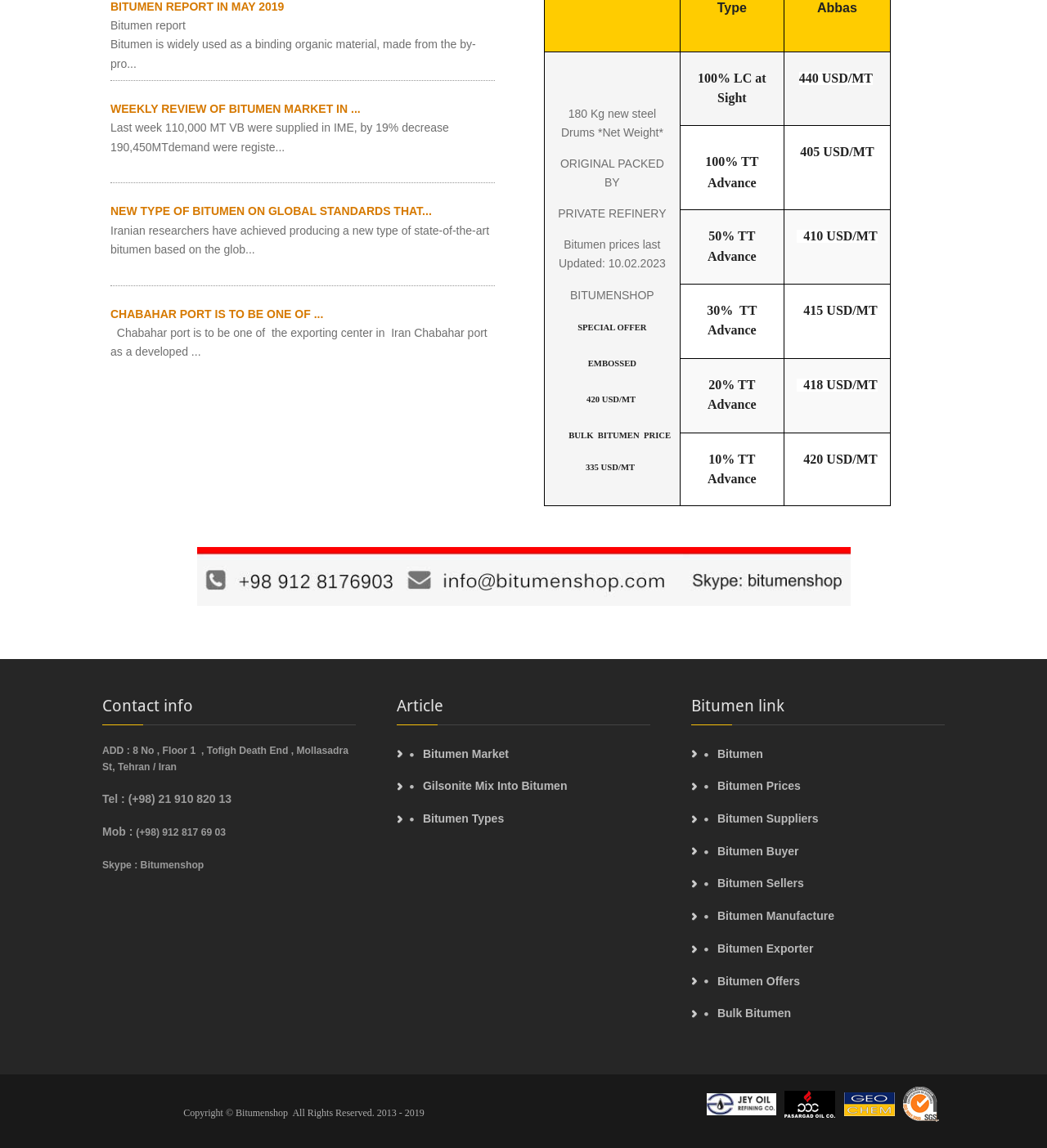Please provide a short answer using a single word or phrase for the question:
What is the price of Bitumen per MT?

335 USD/MT